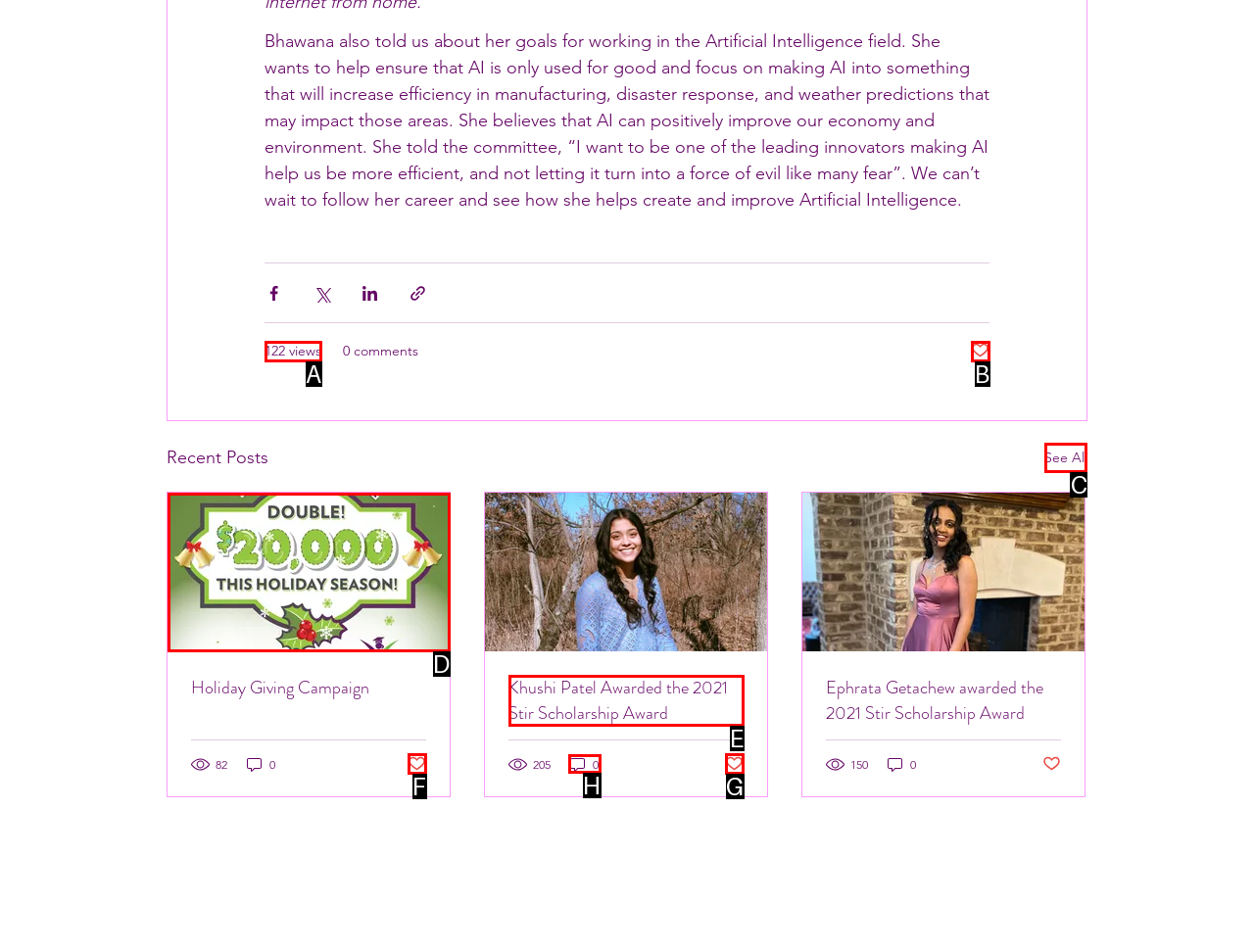Identify the HTML element to select in order to accomplish the following task: See all recent posts
Reply with the letter of the chosen option from the given choices directly.

C